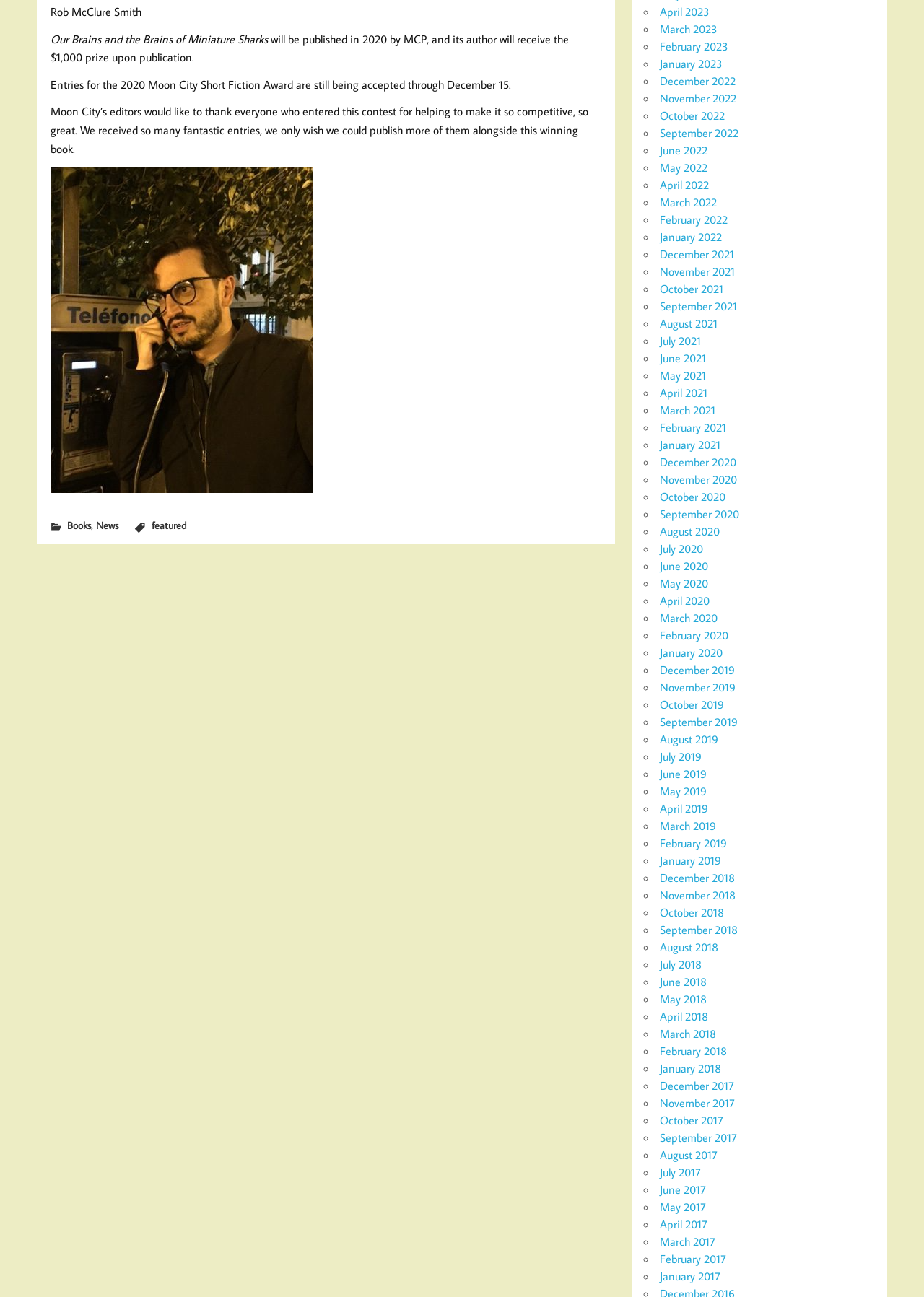What is the name of the author of the book?
Answer with a single word or phrase by referring to the visual content.

Rob McClure Smith